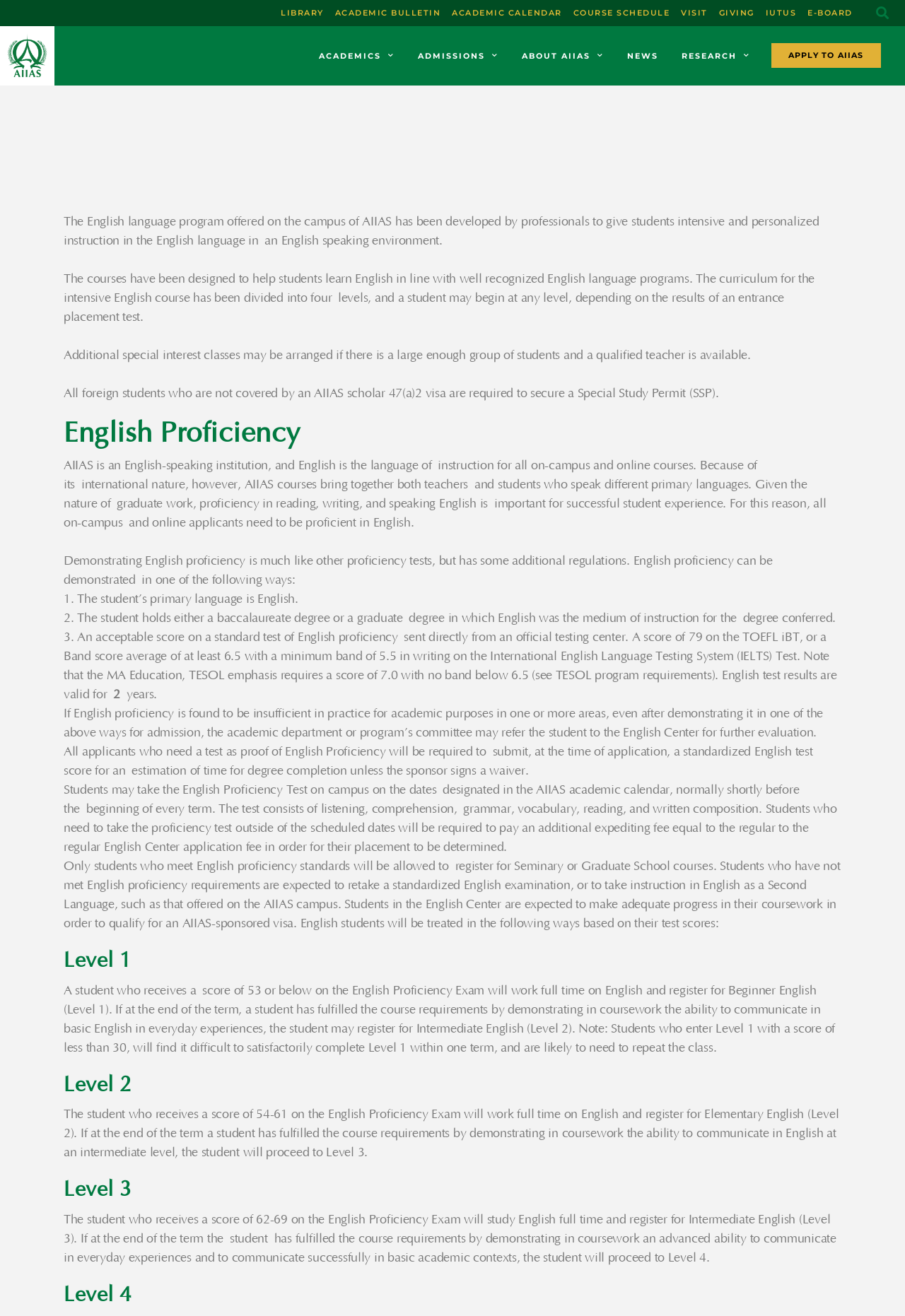Provide a one-word or one-phrase answer to the question:
How many levels are there in the English language program?

4